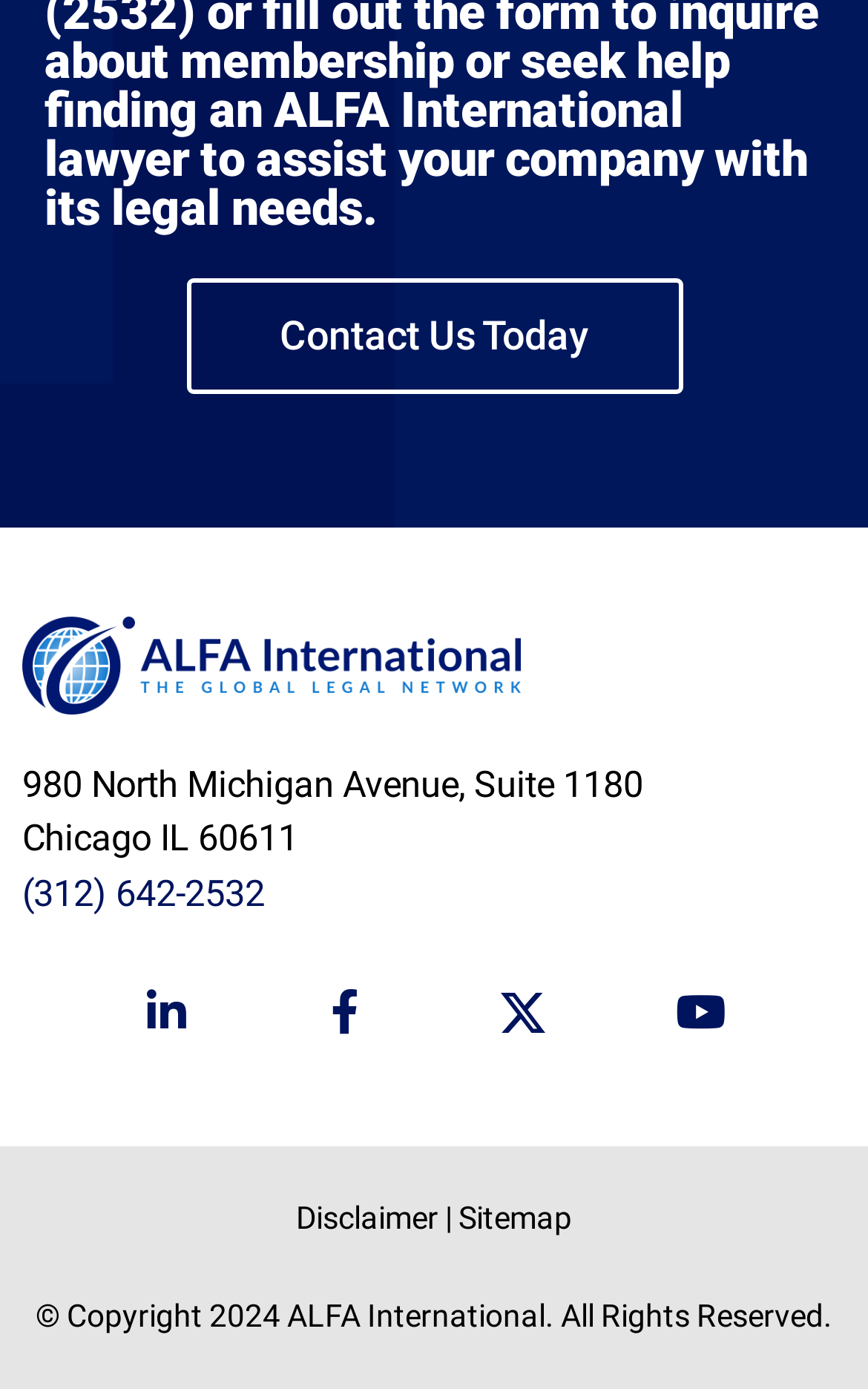Please locate the bounding box coordinates of the element's region that needs to be clicked to follow the instruction: "Visit Alfa International website". The bounding box coordinates should be provided as four float numbers between 0 and 1, i.e., [left, top, right, bottom].

[0.026, 0.444, 0.6, 0.514]